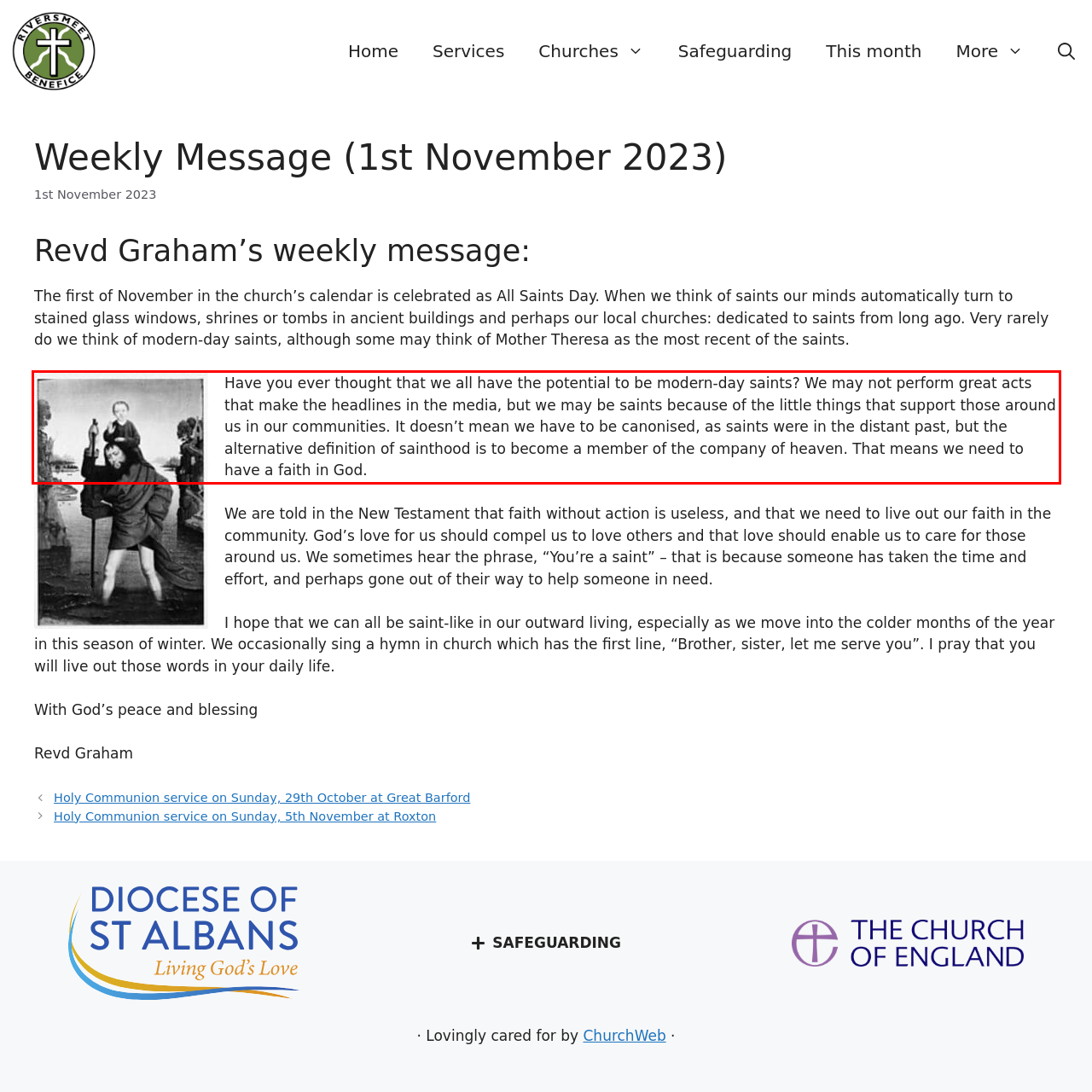Using the provided screenshot of a webpage, recognize the text inside the red rectangle bounding box by performing OCR.

Have you ever thought that we all have the potential to be modern-day saints? We may not perform great acts that make the headlines in the media, but we may be saints because of the little things that support those around us in our communities. It doesn’t mean we have to be canonised, as saints were in the distant past, but the alternative definition of sainthood is to become a member of the company of heaven. That means we need to have a faith in God.